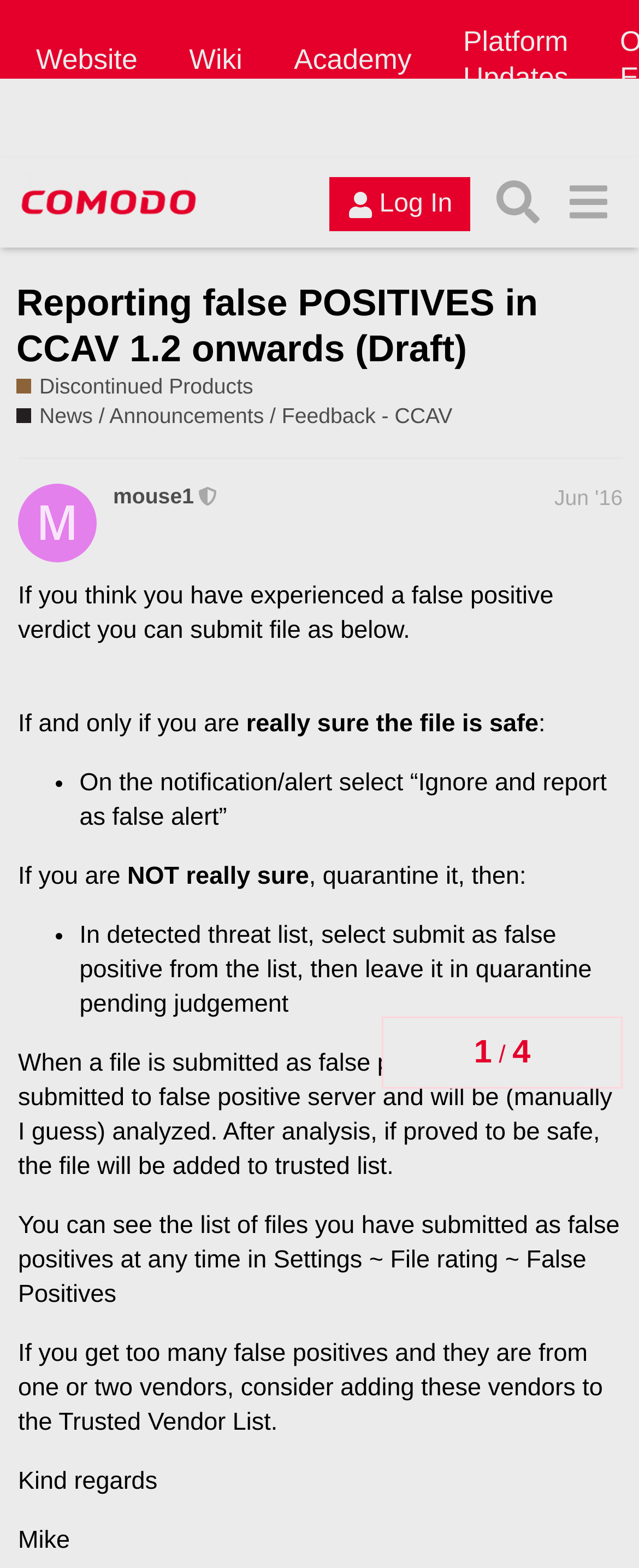Can you give a detailed response to the following question using the information from the image? Who is the author of the webpage content?

The webpage ends with a signature 'Kind regards, Mike', indicating that Mike is the author of the webpage content.